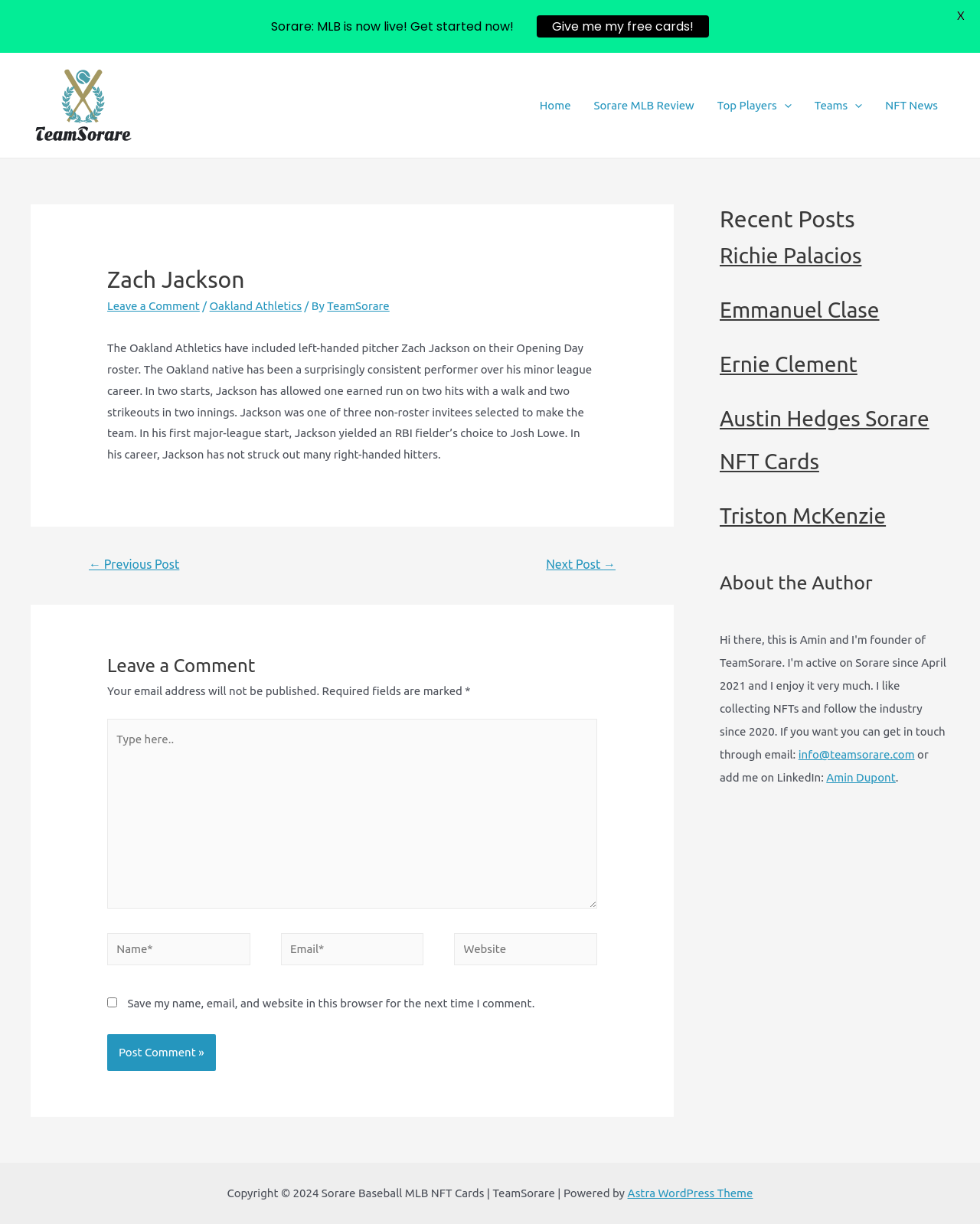Using the provided element description, identify the bounding box coordinates as (top-left x, top-left y, bottom-right x, bottom-right y). Ensure all values are between 0 and 1. Description: Give me my free cards!

[0.548, 0.013, 0.723, 0.031]